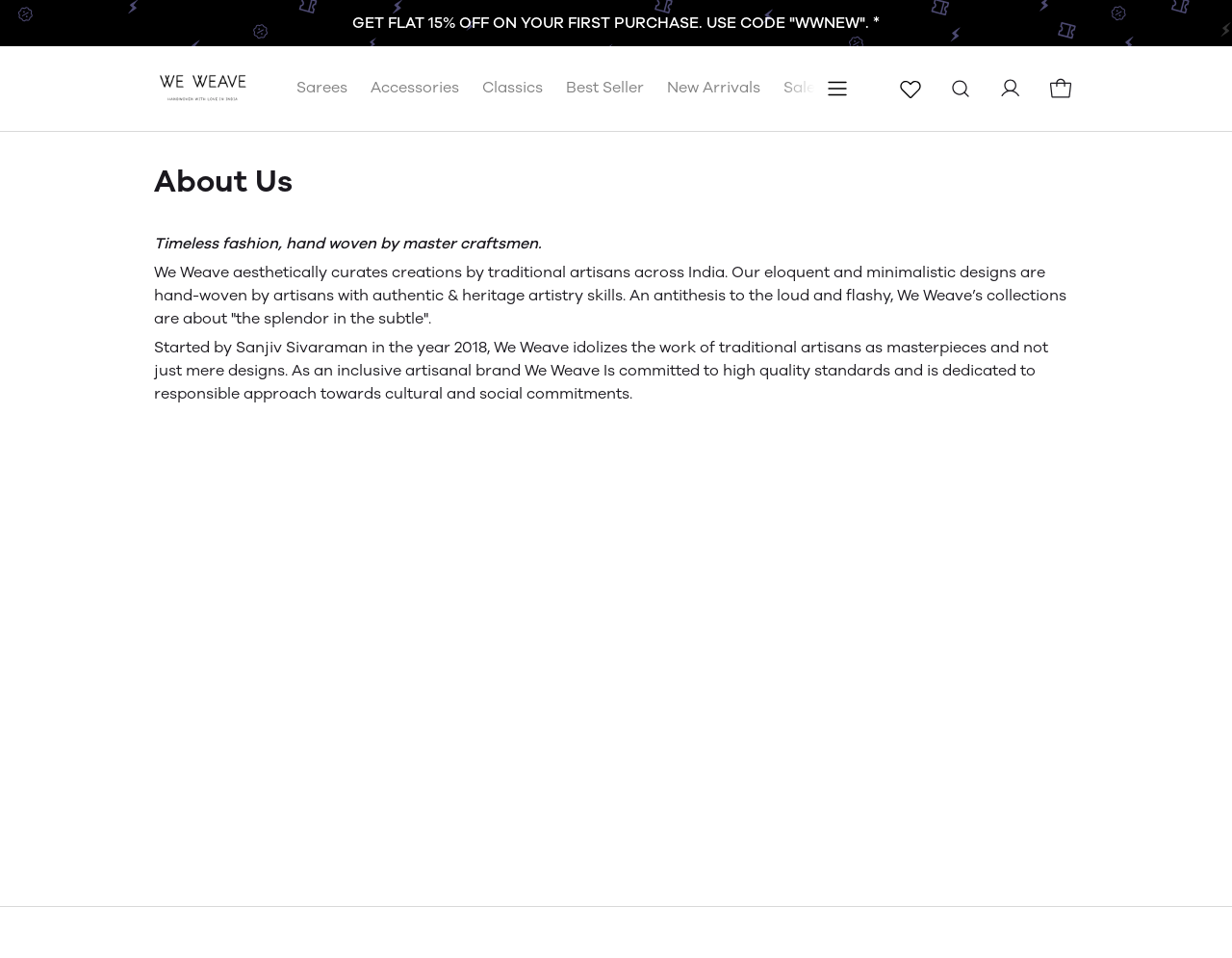Please locate the bounding box coordinates of the element's region that needs to be clicked to follow the instruction: "Click the search icon". The bounding box coordinates should be provided as four float numbers between 0 and 1, i.e., [left, top, right, bottom].

[0.666, 0.074, 0.694, 0.111]